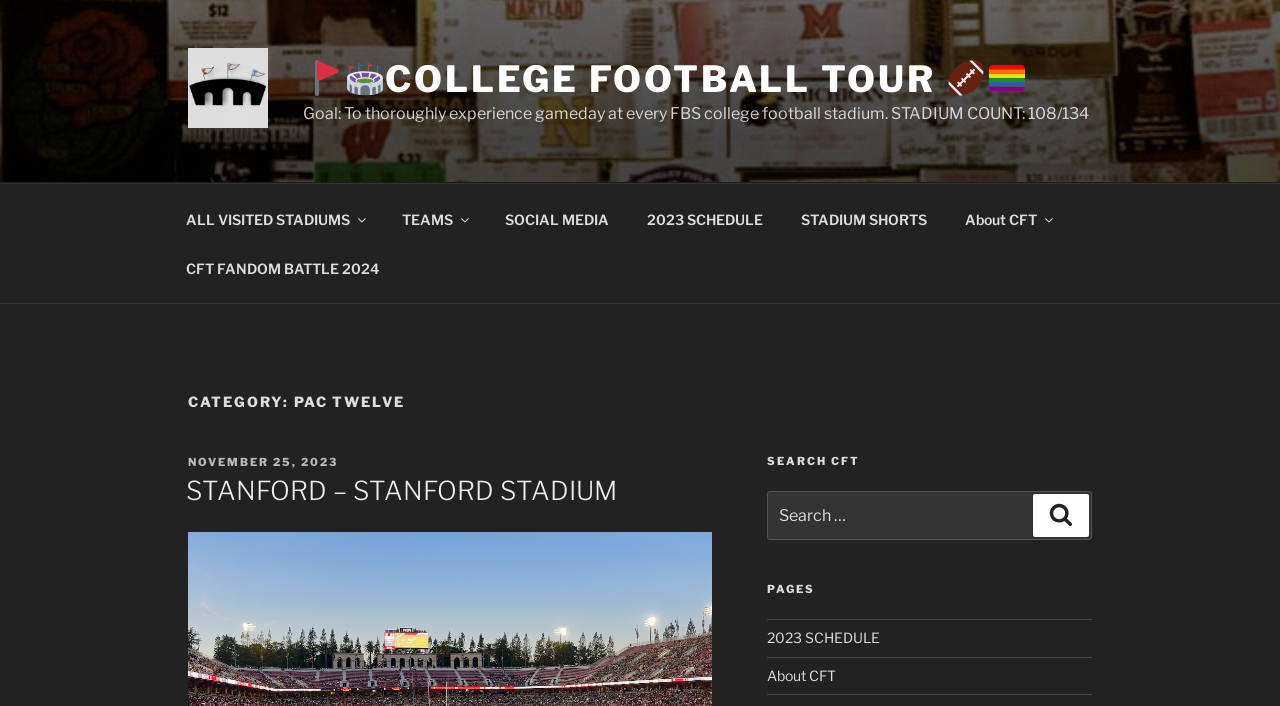Determine the bounding box coordinates for the area you should click to complete the following instruction: "Check the social media links".

[0.38, 0.275, 0.489, 0.345]